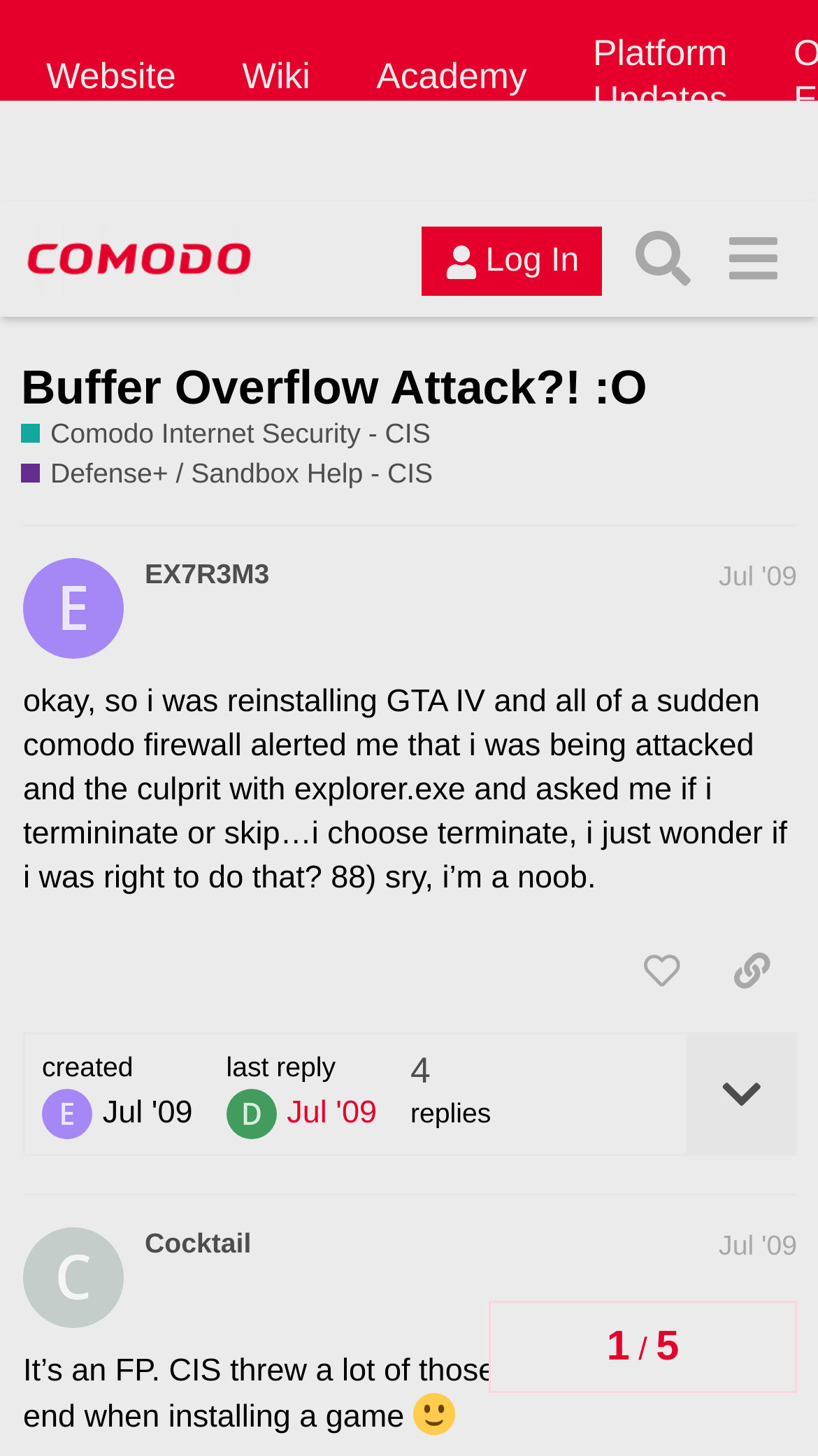Please locate the bounding box coordinates of the element that should be clicked to achieve the given instruction: "View the topic details".

[0.838, 0.711, 0.972, 0.792]